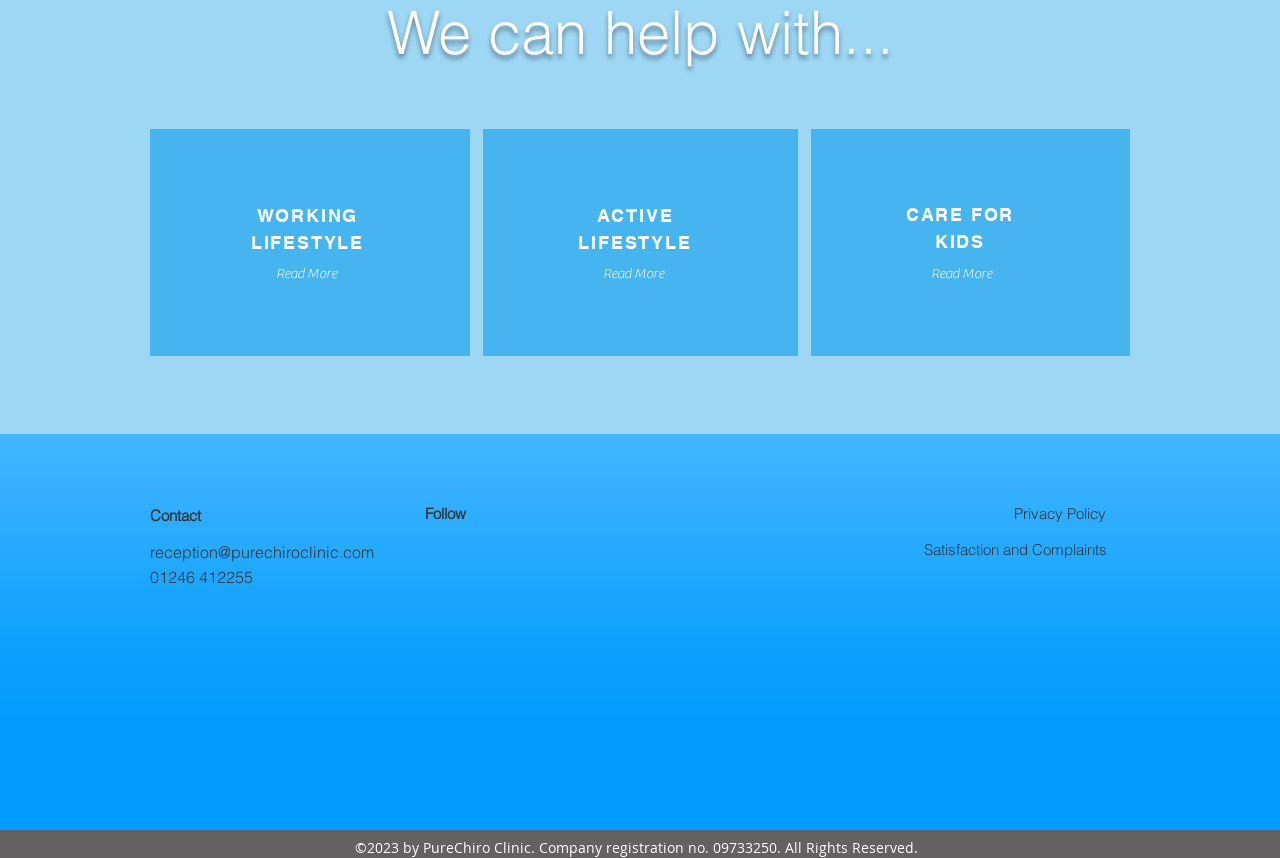What is the email address of the clinic's reception?
Please utilize the information in the image to give a detailed response to the question.

The email address can be found in the middle section of the webpage, below the 'Follow' button and the phone number.